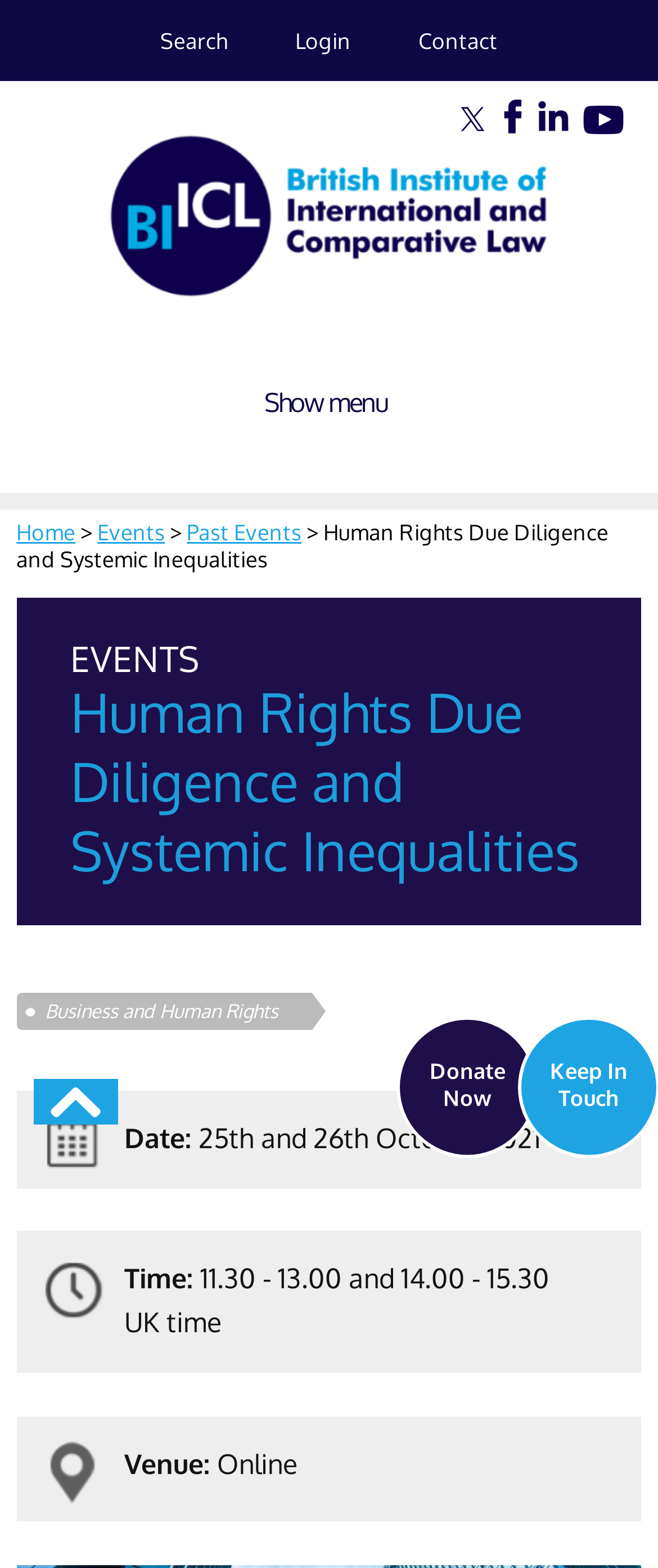Could you identify the text that serves as the heading for this webpage?

Human Rights Due Diligence and Systemic Inequalities